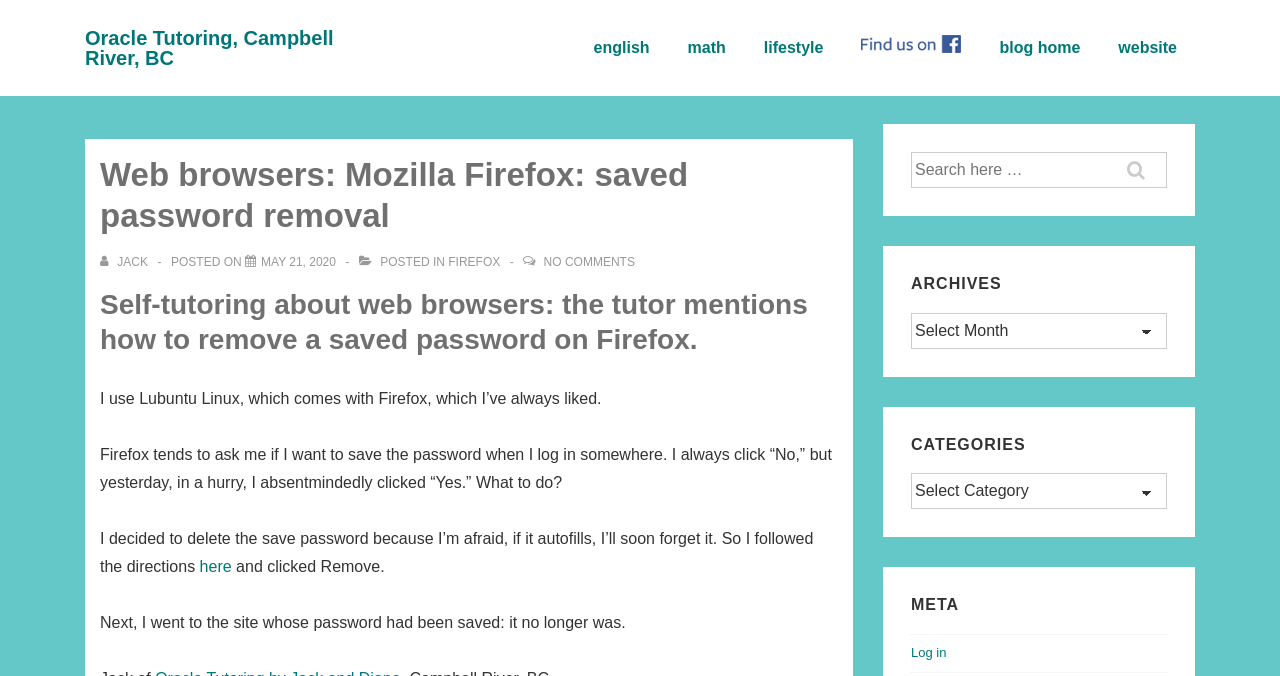Using the information in the image, give a detailed answer to the following question: What is the website's main navigation menu?

I determined the main navigation menu by looking at the navigation element with the text 'Main Navigation' and its child links, which include 'english', 'math', 'lifestyle', and others.